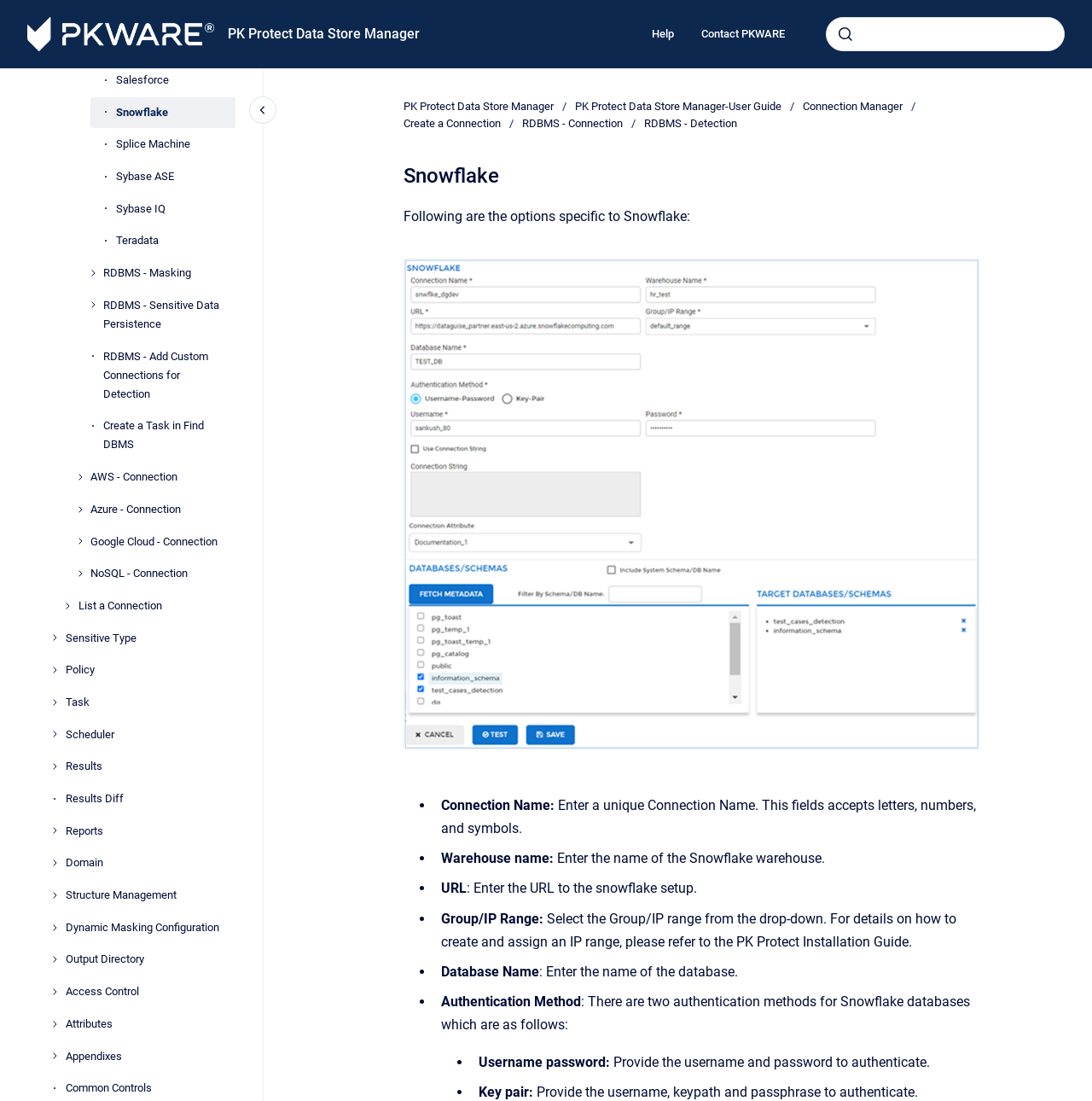Determine the bounding box coordinates of the UI element described below. Use the format (top-left x, top-left y, bottom-right x, bottom-right y) with floating point numbers between 0 and 1: Access Control

[0.06, 0.887, 0.216, 0.915]